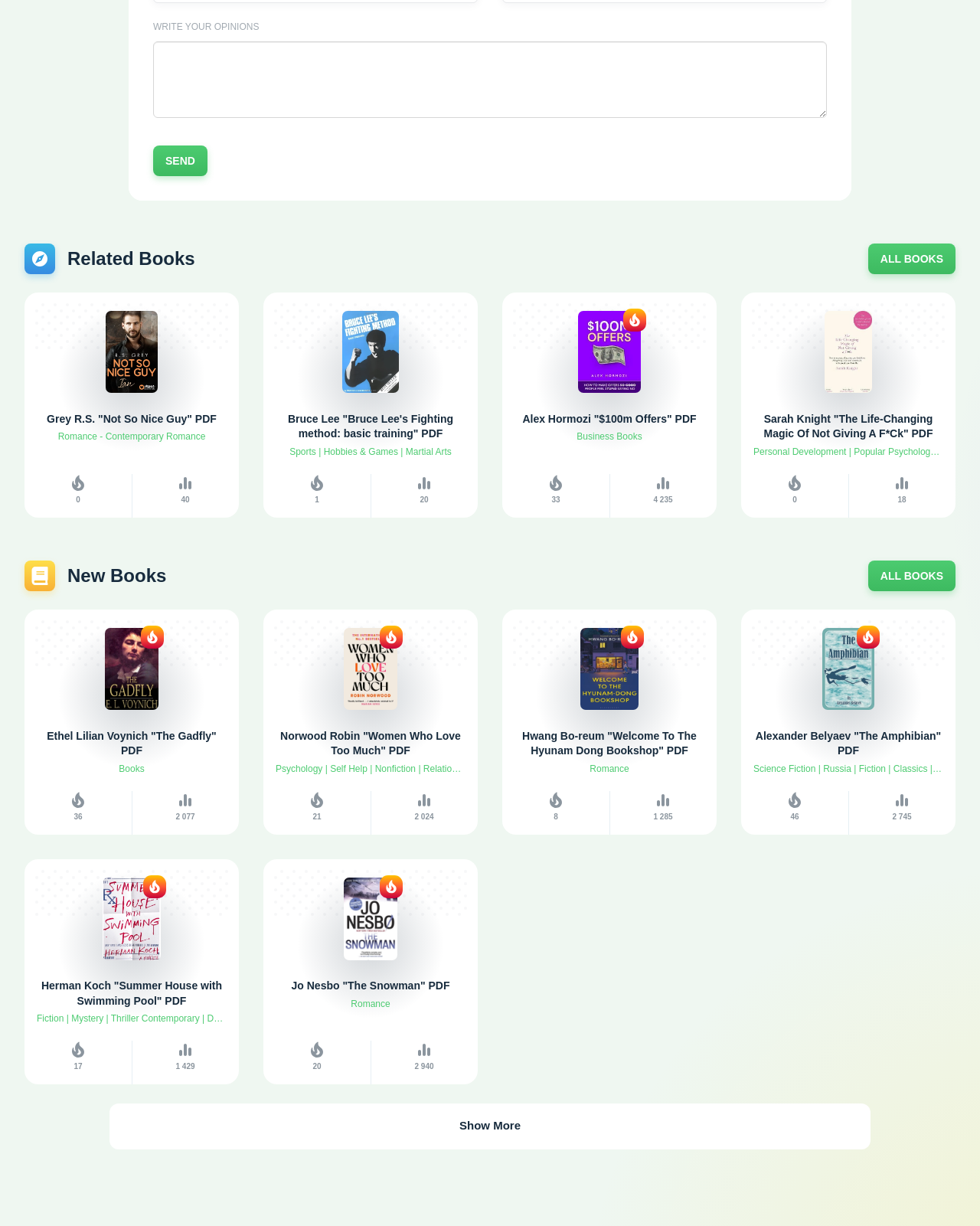Kindly determine the bounding box coordinates of the area that needs to be clicked to fulfill this instruction: "Add to cart".

None